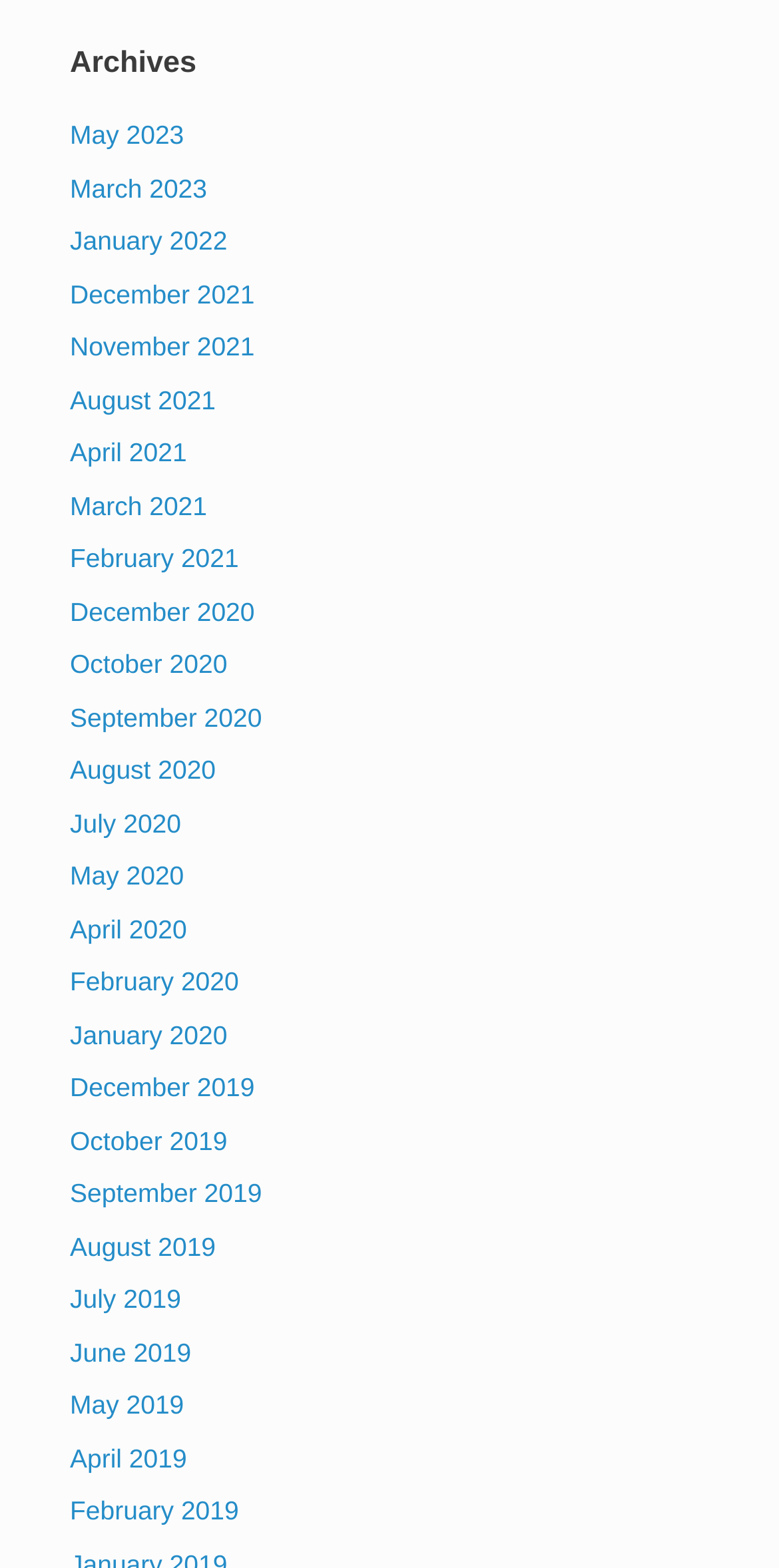Determine the bounding box coordinates (top-left x, top-left y, bottom-right x, bottom-right y) of the UI element described in the following text: January 2020

[0.09, 0.65, 0.292, 0.669]